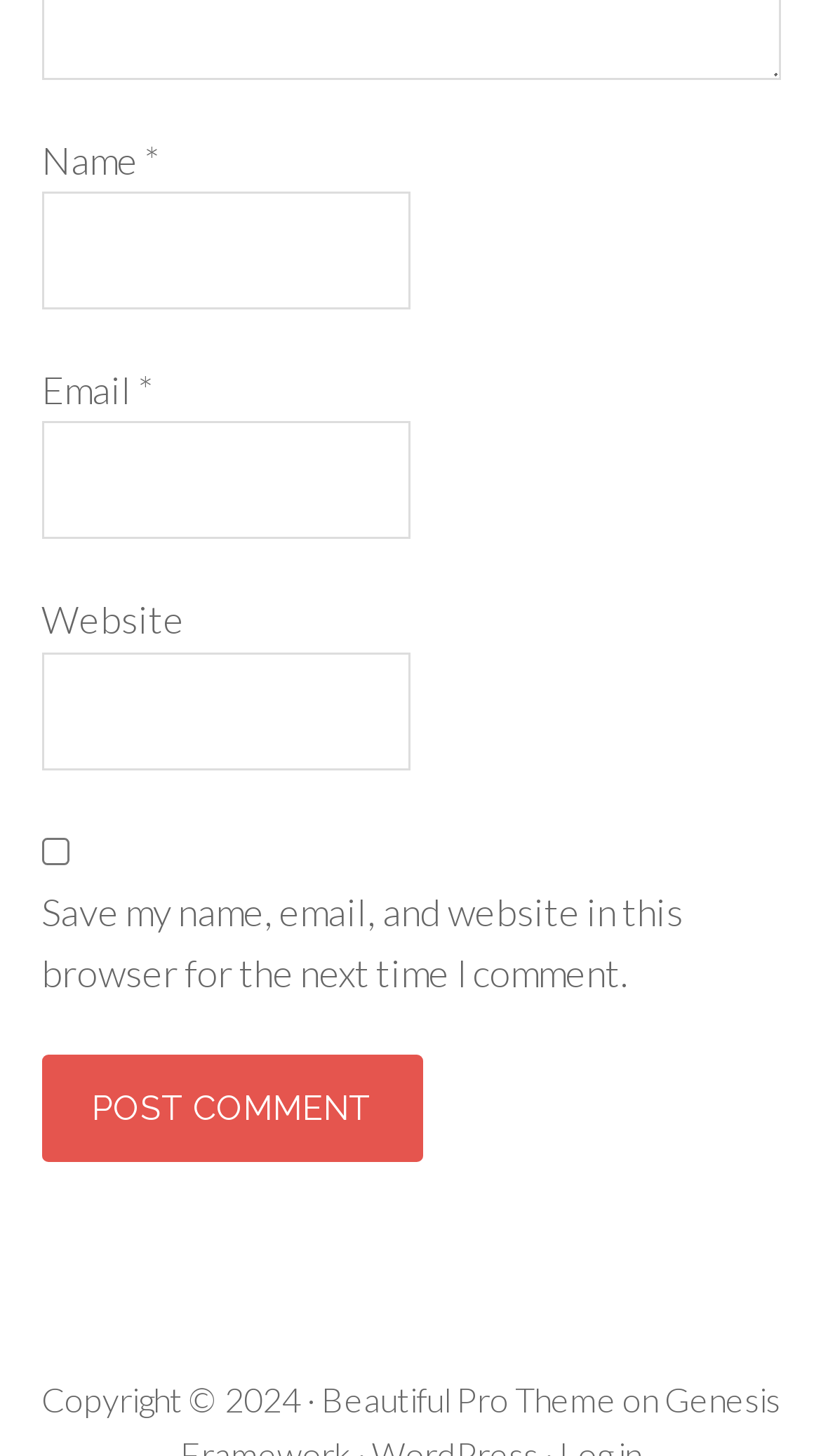Identify the bounding box for the described UI element. Provide the coordinates in (top-left x, top-left y, bottom-right x, bottom-right y) format with values ranging from 0 to 1: parent_node: Email * aria-describedby="email-notes" name="email"

[0.05, 0.29, 0.5, 0.371]